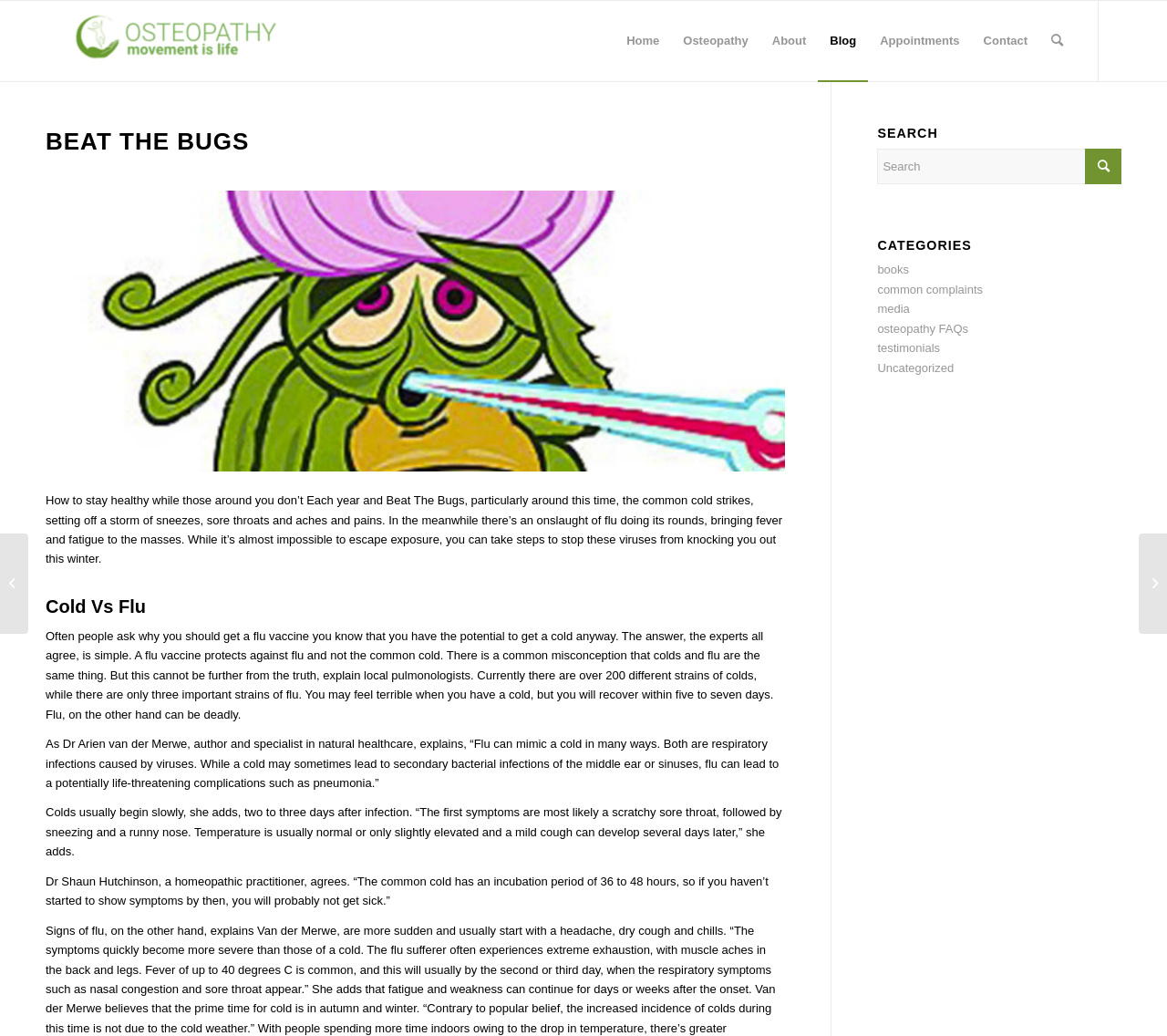Please provide a comprehensive response to the question based on the details in the image: What categories are available on the website?

The categories available on the website can be found in the complementary section, where there are links to different categories, including books, common complaints, media, osteopathy FAQs, testimonials, and Uncategorized.